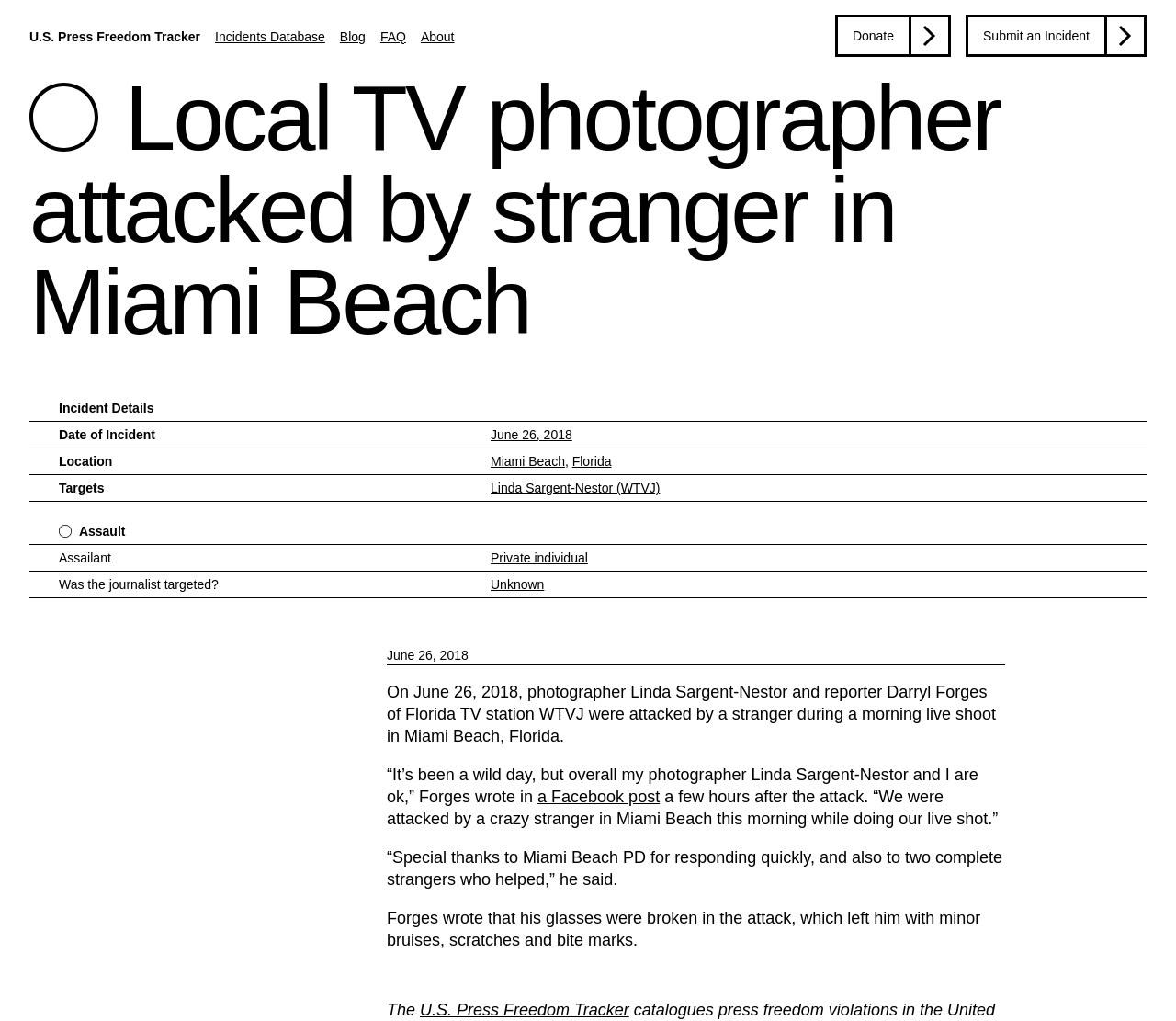Please locate the bounding box coordinates of the element that should be clicked to achieve the given instruction: "Go to the Incidents Database".

[0.183, 0.028, 0.276, 0.043]